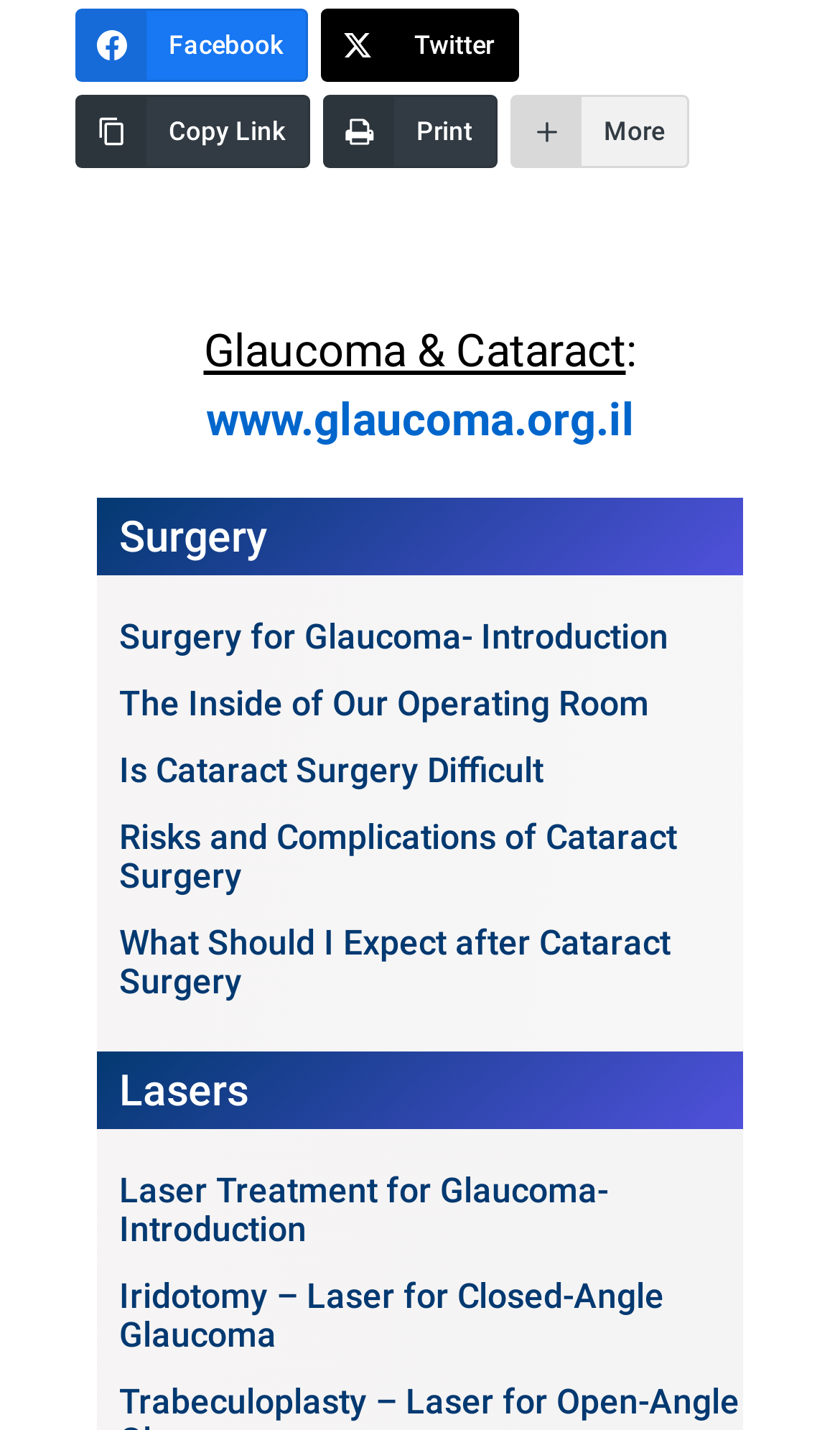From the webpage screenshot, predict the bounding box coordinates (top-left x, top-left y, bottom-right x, bottom-right y) for the UI element described here: Learn More

None